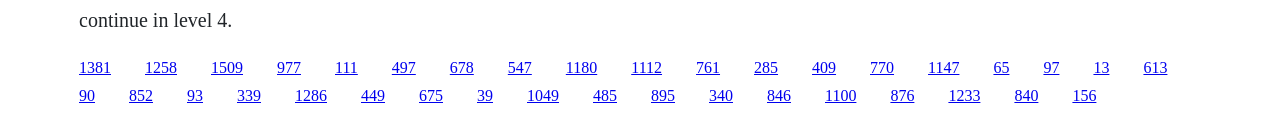Locate the bounding box coordinates of the UI element described by: "1258". The bounding box coordinates should consist of four float numbers between 0 and 1, i.e., [left, top, right, bottom].

[0.113, 0.492, 0.138, 0.635]